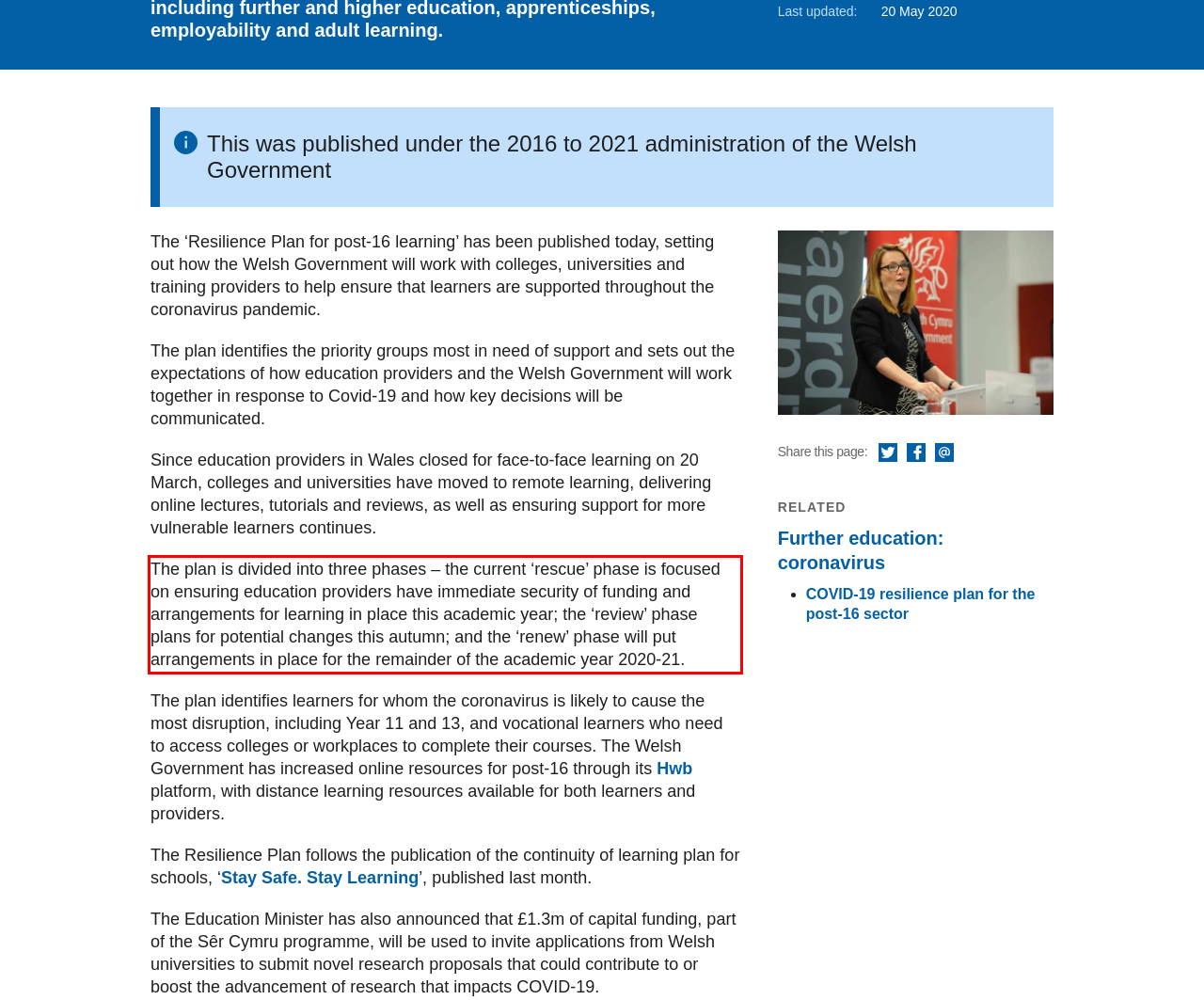From the given screenshot of a webpage, identify the red bounding box and extract the text content within it.

The plan is divided into three phases – the current ‘rescue’ phase is focused on ensuring education providers have immediate security of funding and arrangements for learning in place this academic year; the ‘review’ phase plans for potential changes this autumn; and the ‘renew’ phase will put arrangements in place for the remainder of the academic year 2020-21.